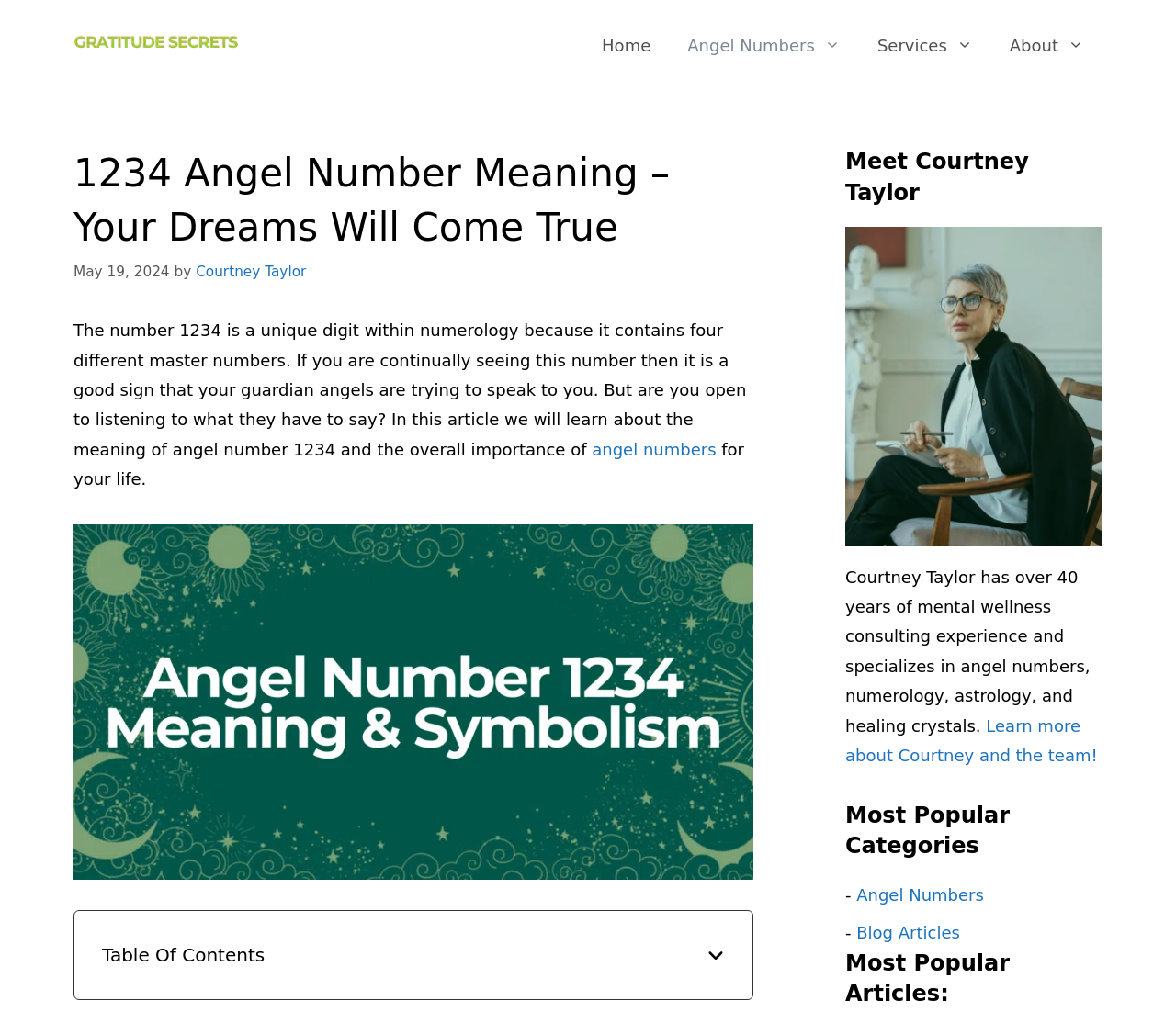What is the profession of Courtney Taylor?
Based on the image, provide your answer in one word or phrase.

Mental wellness consulting